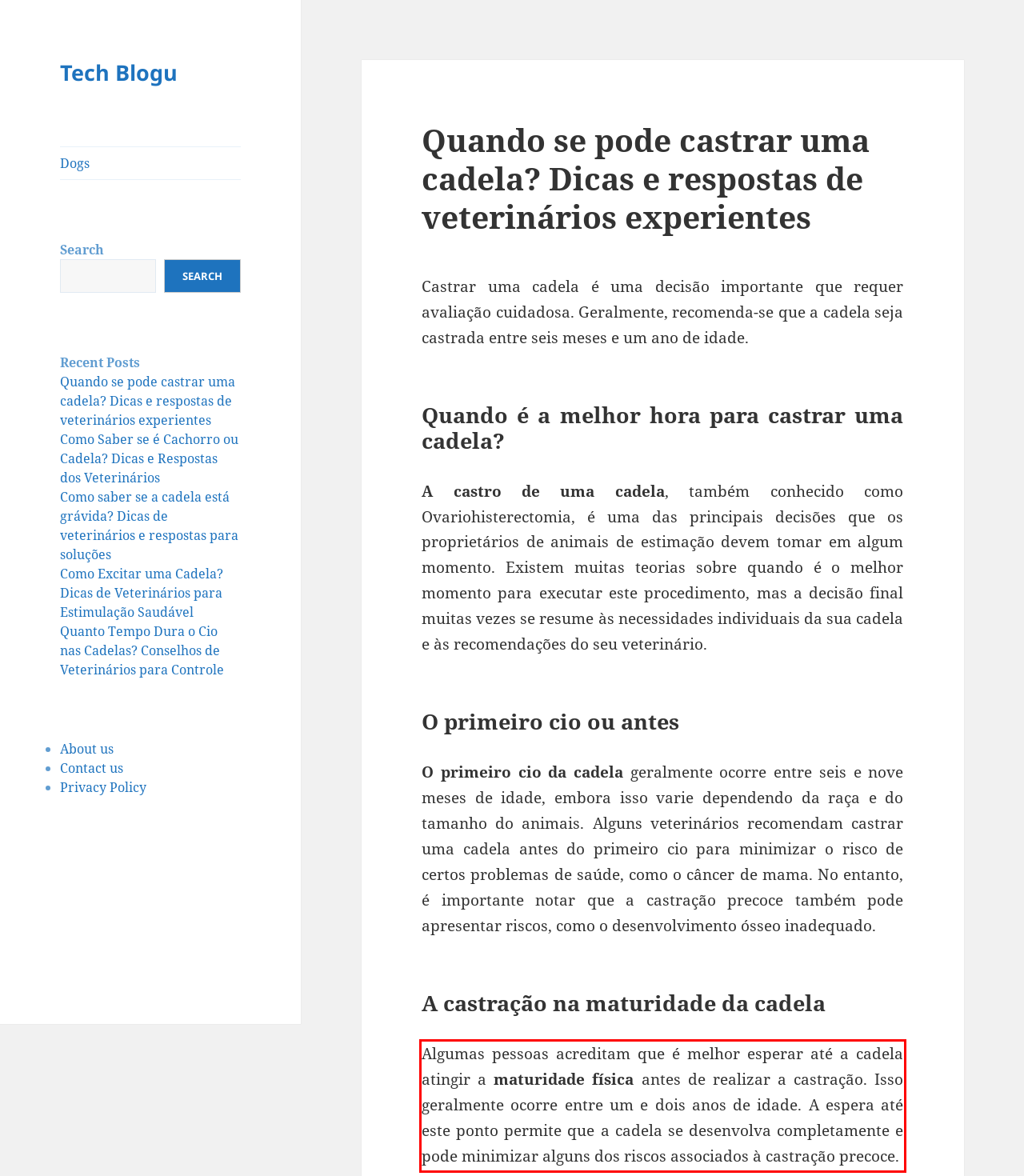Please take the screenshot of the webpage, find the red bounding box, and generate the text content that is within this red bounding box.

Algumas pessoas acreditam que é melhor esperar até a cadela atingir a maturidade física antes de realizar a castração. Isso geralmente ocorre entre um e dois anos de idade. A espera até este ponto permite que a cadela se desenvolva completamente e pode minimizar alguns dos riscos associados à castração precoce.